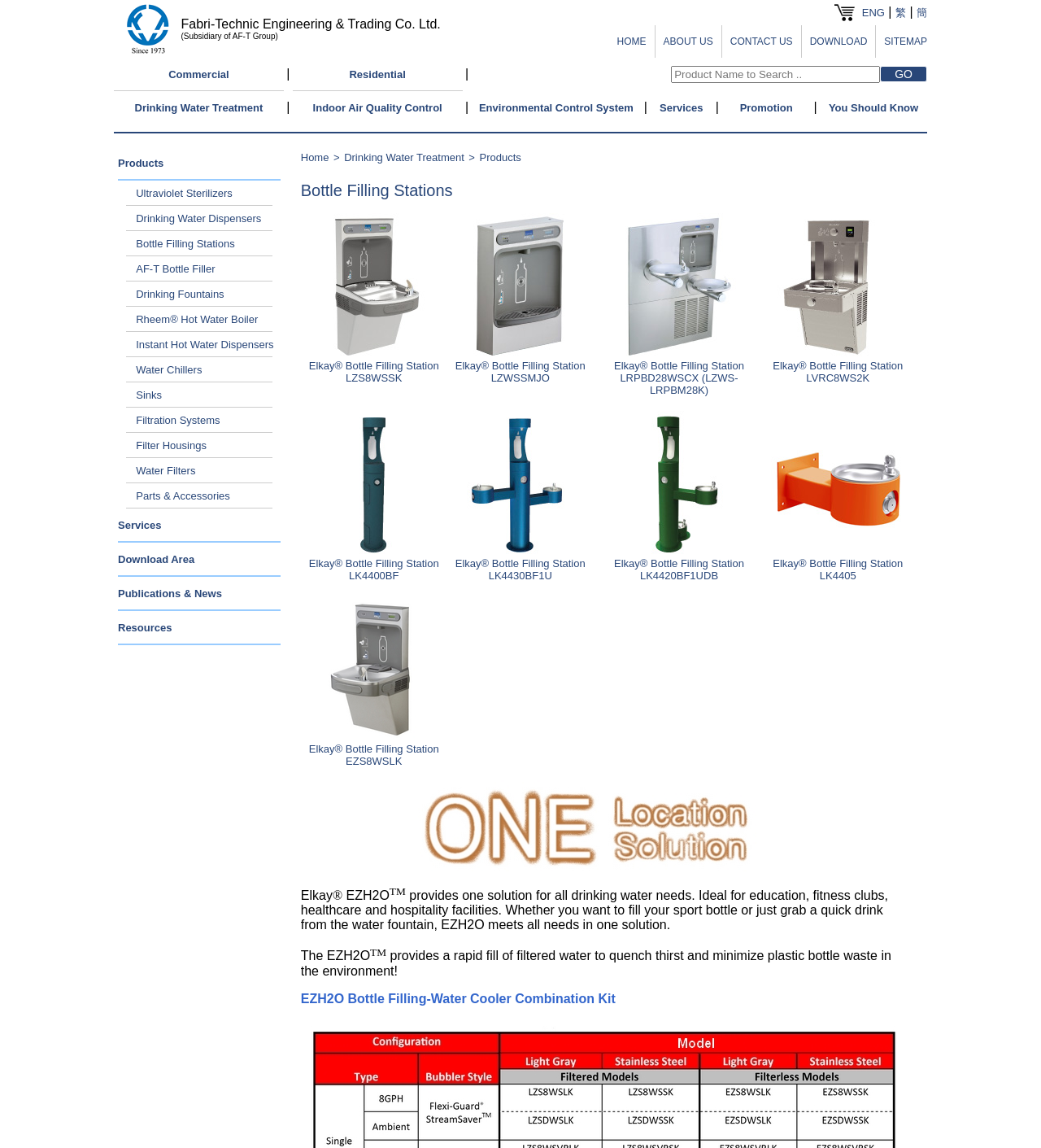What is the last item in the product list?
Examine the webpage screenshot and provide an in-depth answer to the question.

The product list is located in the middle section of the webpage, and the last item in the list is 'AF-T Bottle Filler', which is a link with the text 'AF-T Bottle Filler'.